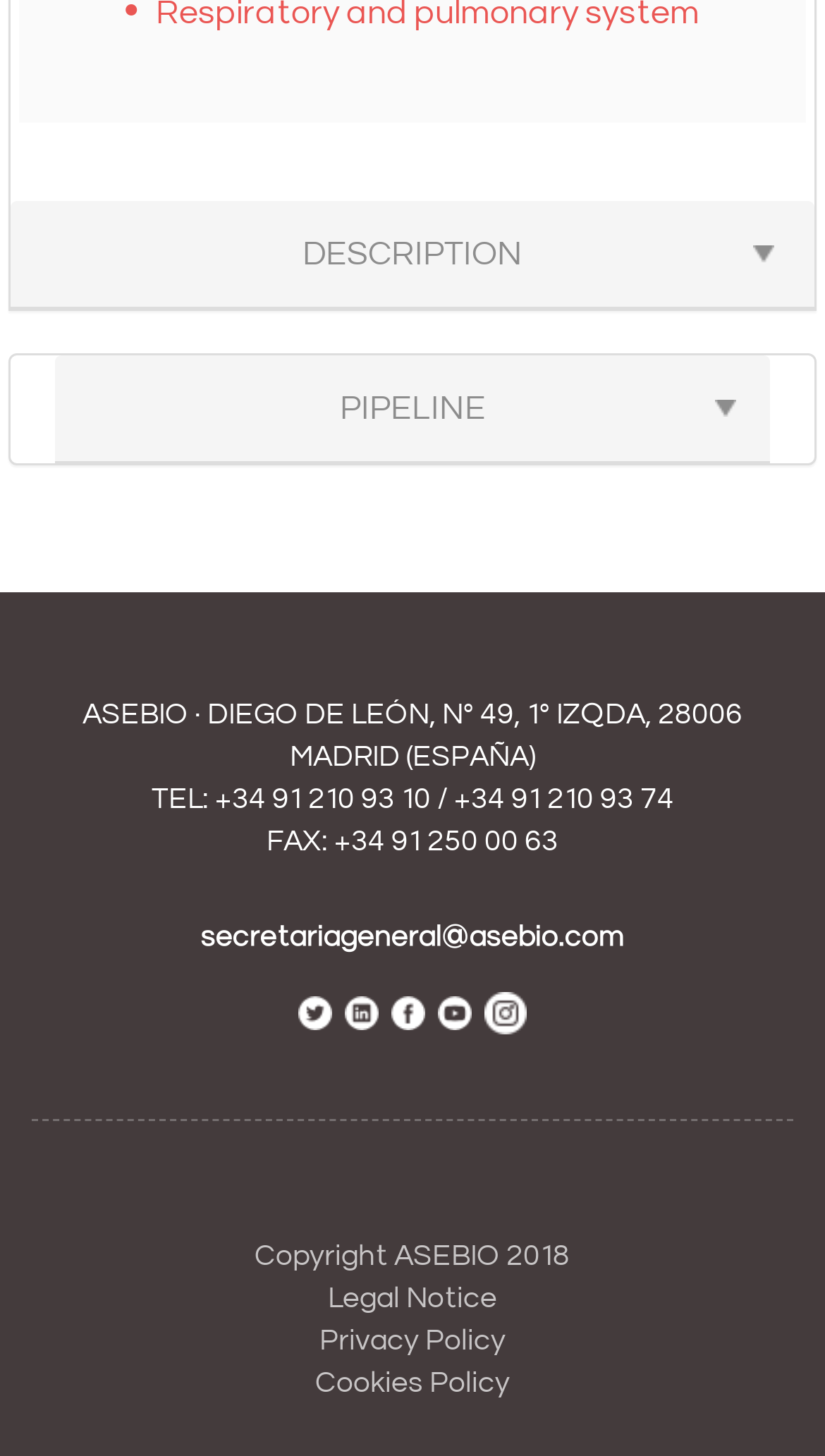Please provide the bounding box coordinates for the element that needs to be clicked to perform the following instruction: "Click the DESCRIPTION button". The coordinates should be given as four float numbers between 0 and 1, i.e., [left, top, right, bottom].

[0.013, 0.138, 0.987, 0.21]